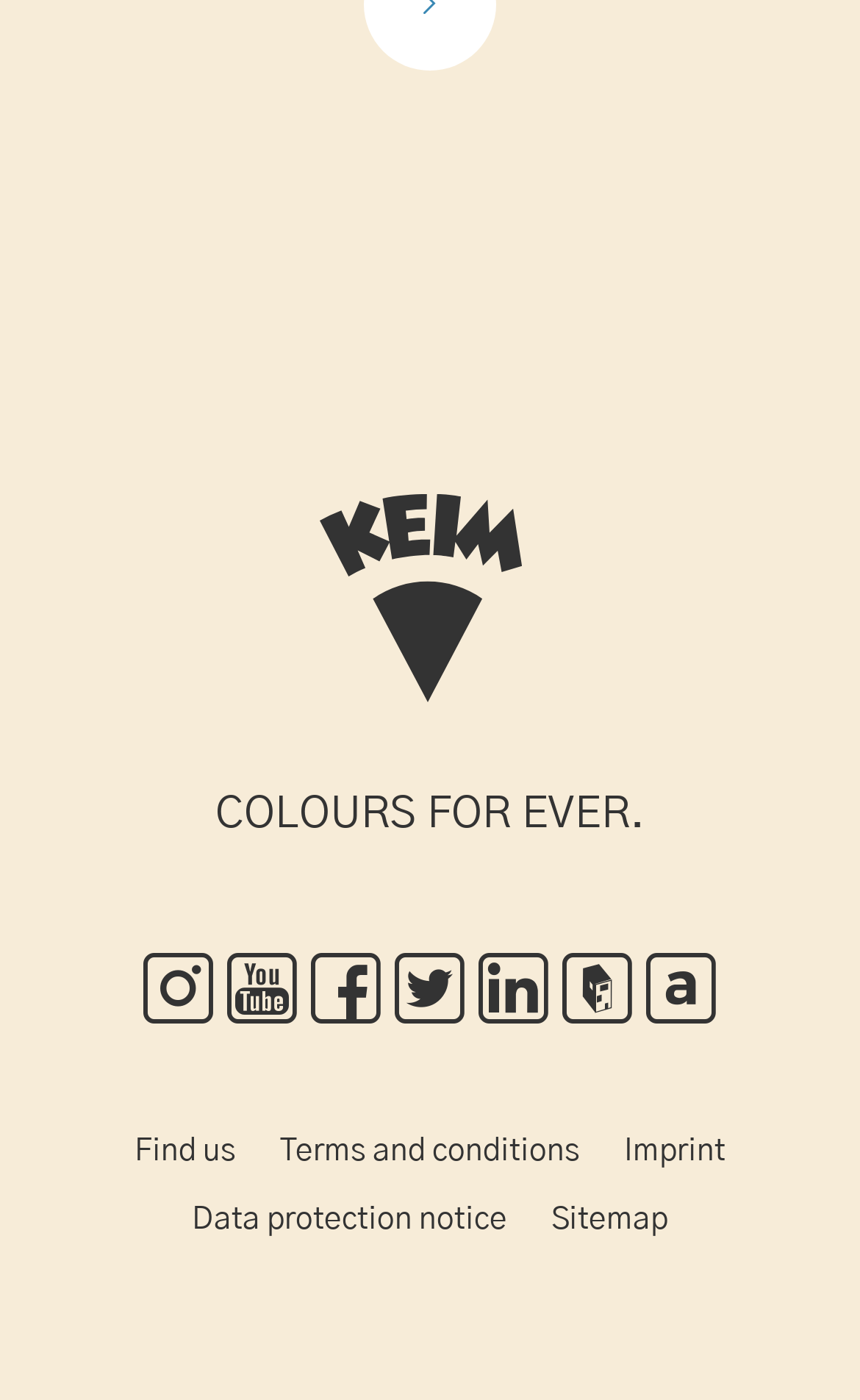Use a single word or phrase to answer the question:
What type of information is provided in the 'Imprint' link?

Company information